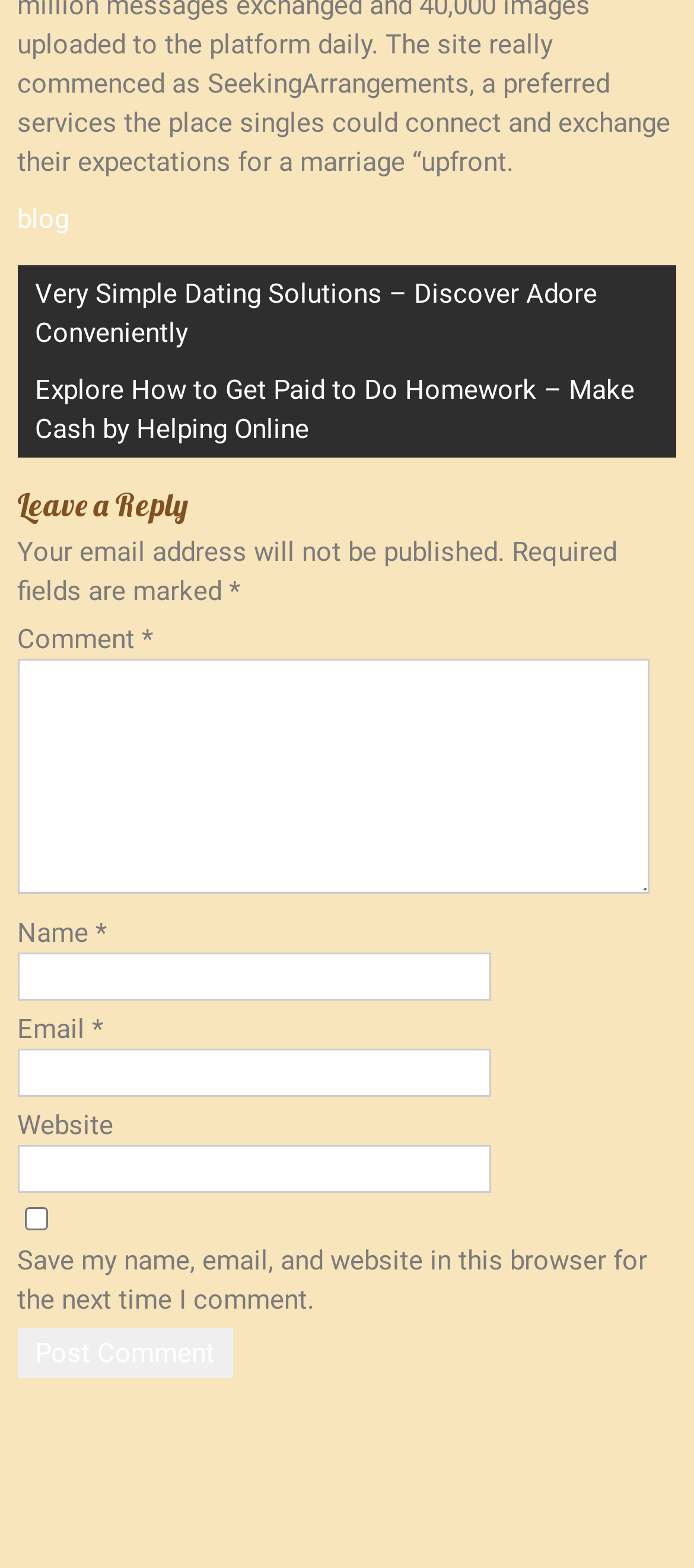What is the purpose of the checkbox?
Look at the image and respond with a single word or a short phrase.

To save information for future comments